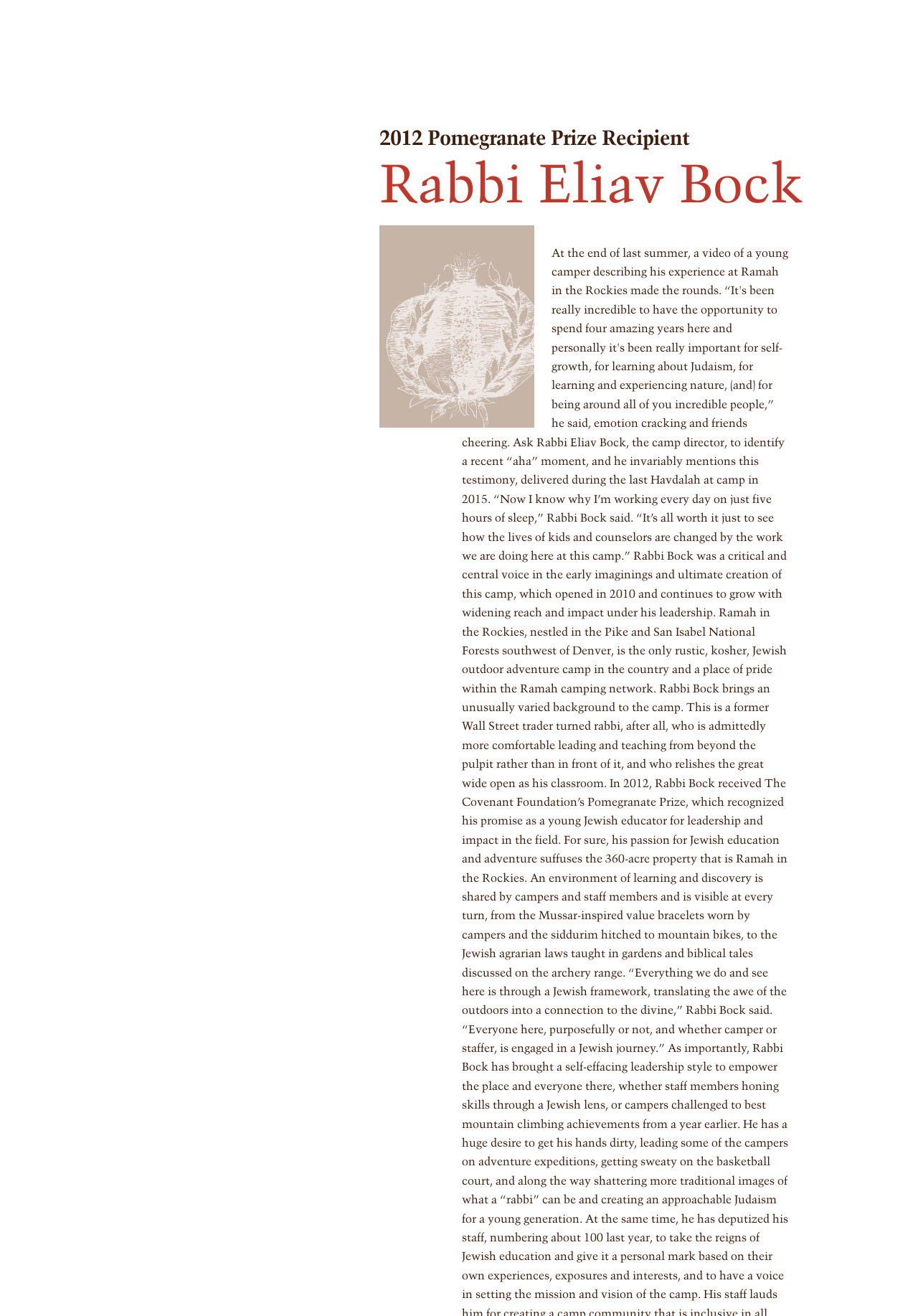What can be applied for on this webpage? Using the information from the screenshot, answer with a single word or phrase.

A grant